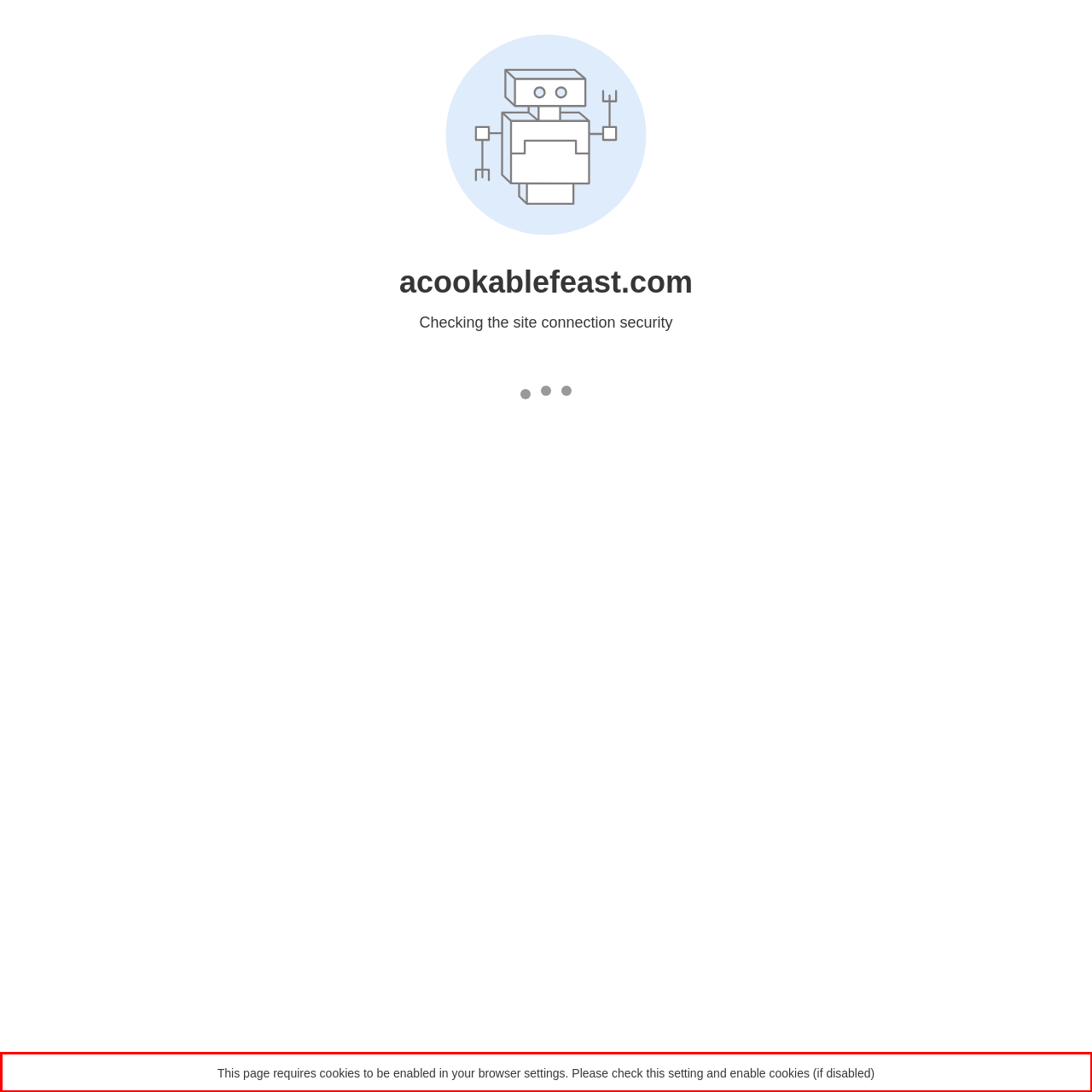Identify and transcribe the text content enclosed by the red bounding box in the given screenshot.

This page requires cookies to be enabled in your browser settings. Please check this setting and enable cookies (if disabled)